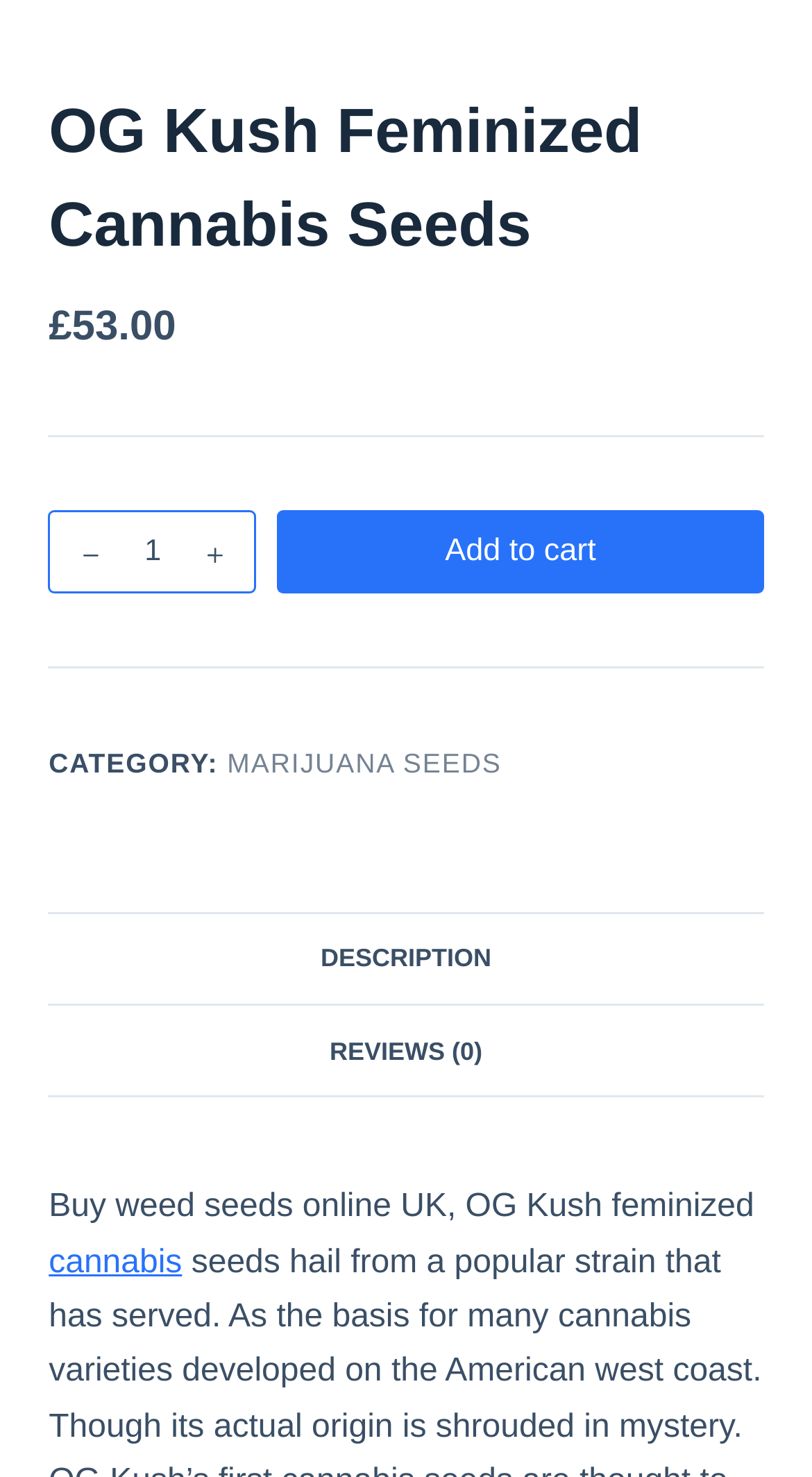From the image, can you give a detailed response to the question below:
How many reviews are there for OG Kush Feminized Cannabis Seeds?

I found the number of reviews by looking at the tab labeled 'REVIEWS (0)', which indicates that there are 0 reviews for the product.